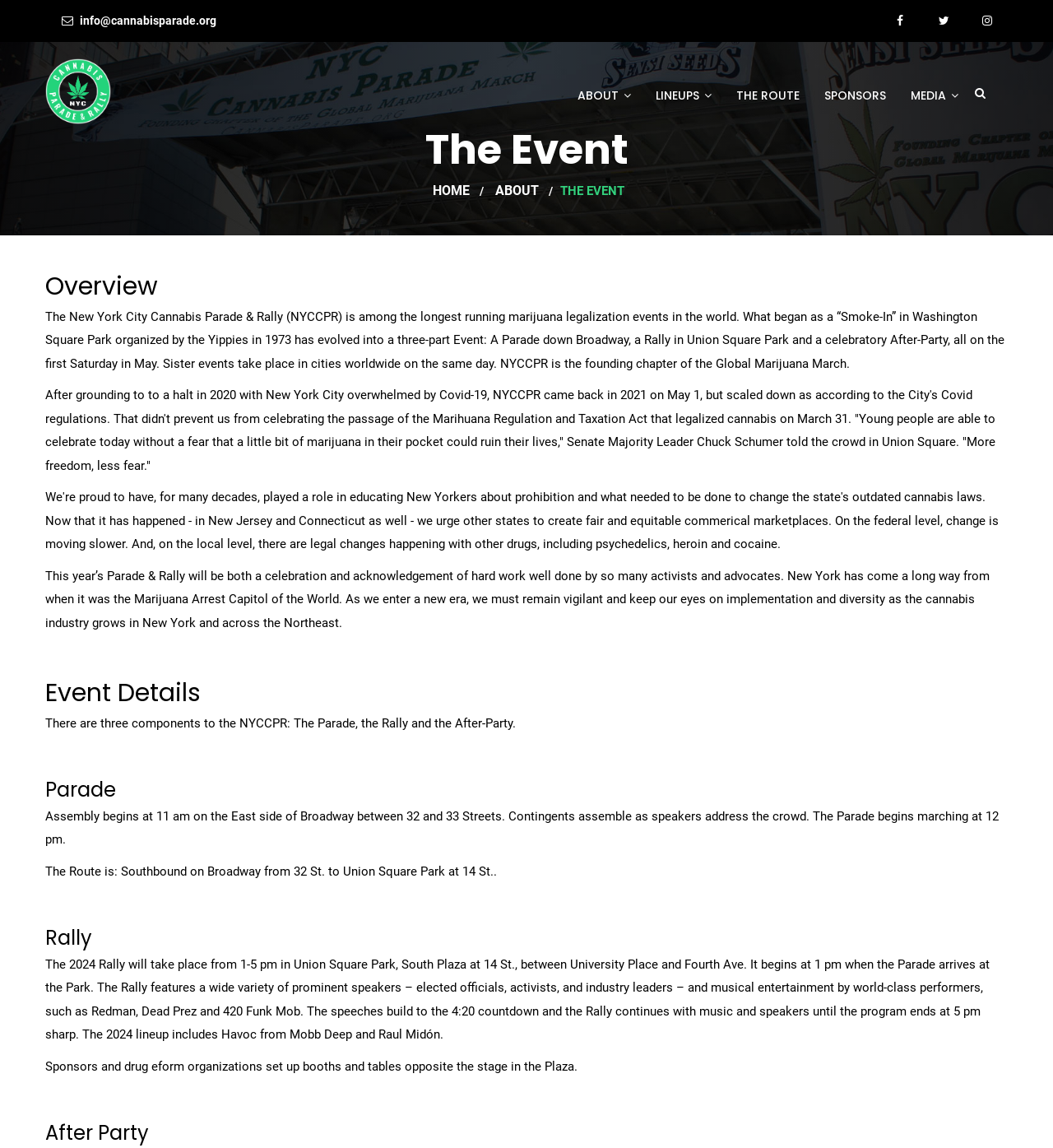What time does the Parade begin?
Based on the screenshot, provide a one-word or short-phrase response.

12 pm